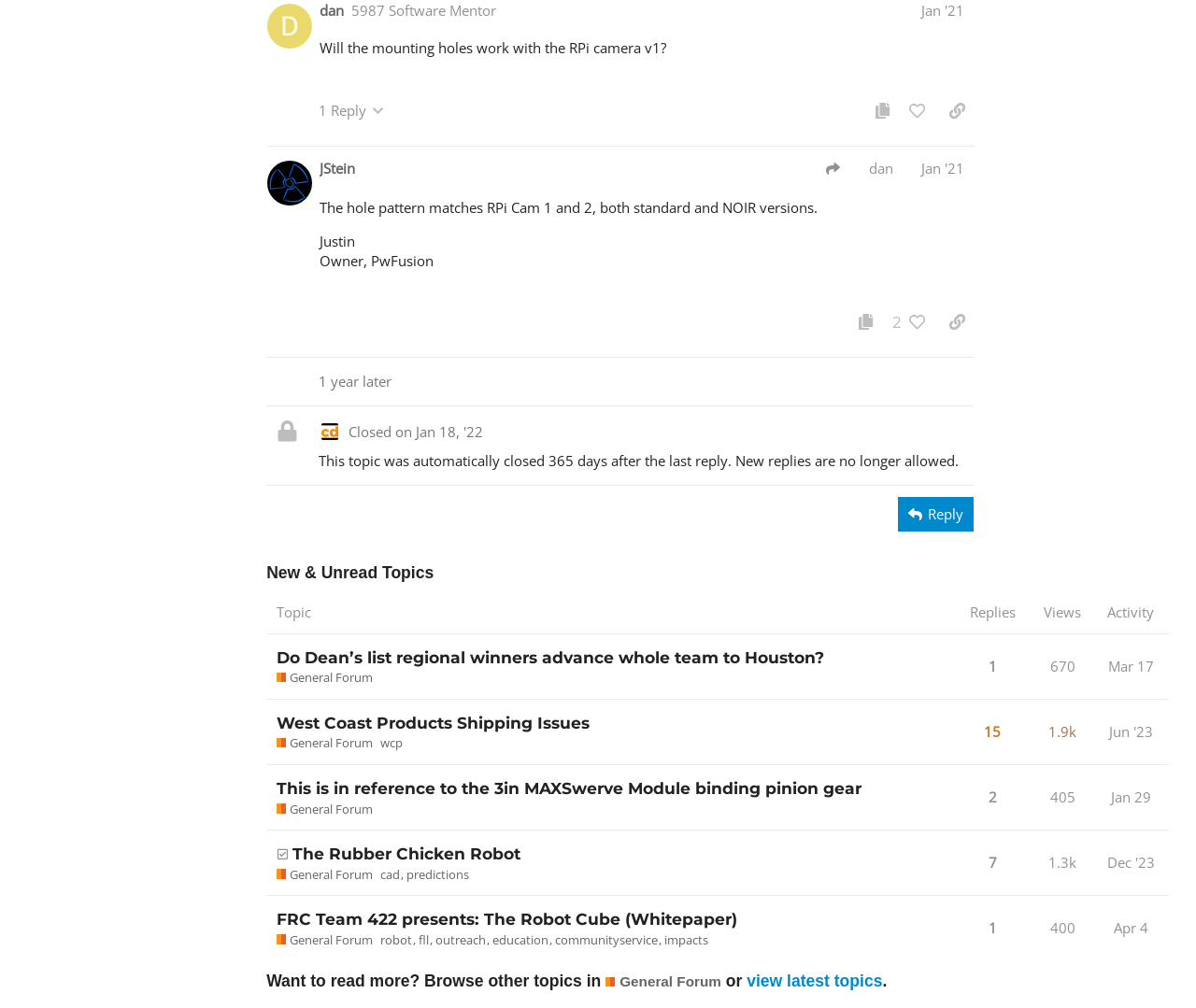Please find the bounding box coordinates of the element that must be clicked to perform the given instruction: "View the topic 'Do Dean’s list regional winners advance whole team to Houston?'". The coordinates should be four float numbers from 0 to 1, i.e., [left, top, right, bottom].

[0.223, 0.64, 0.801, 0.694]